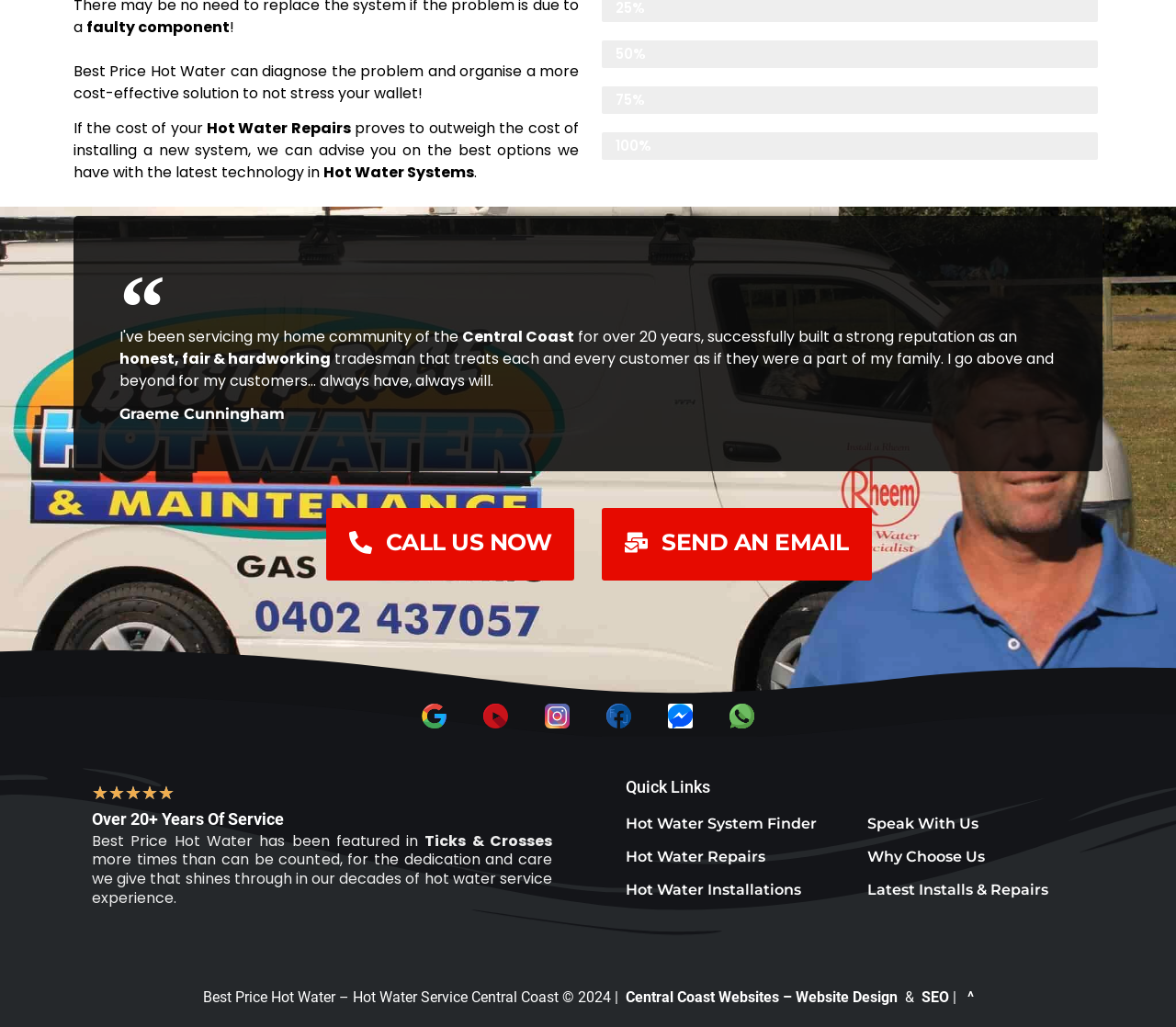Please locate the clickable area by providing the bounding box coordinates to follow this instruction: "Click Call Us Now".

[0.277, 0.494, 0.488, 0.565]